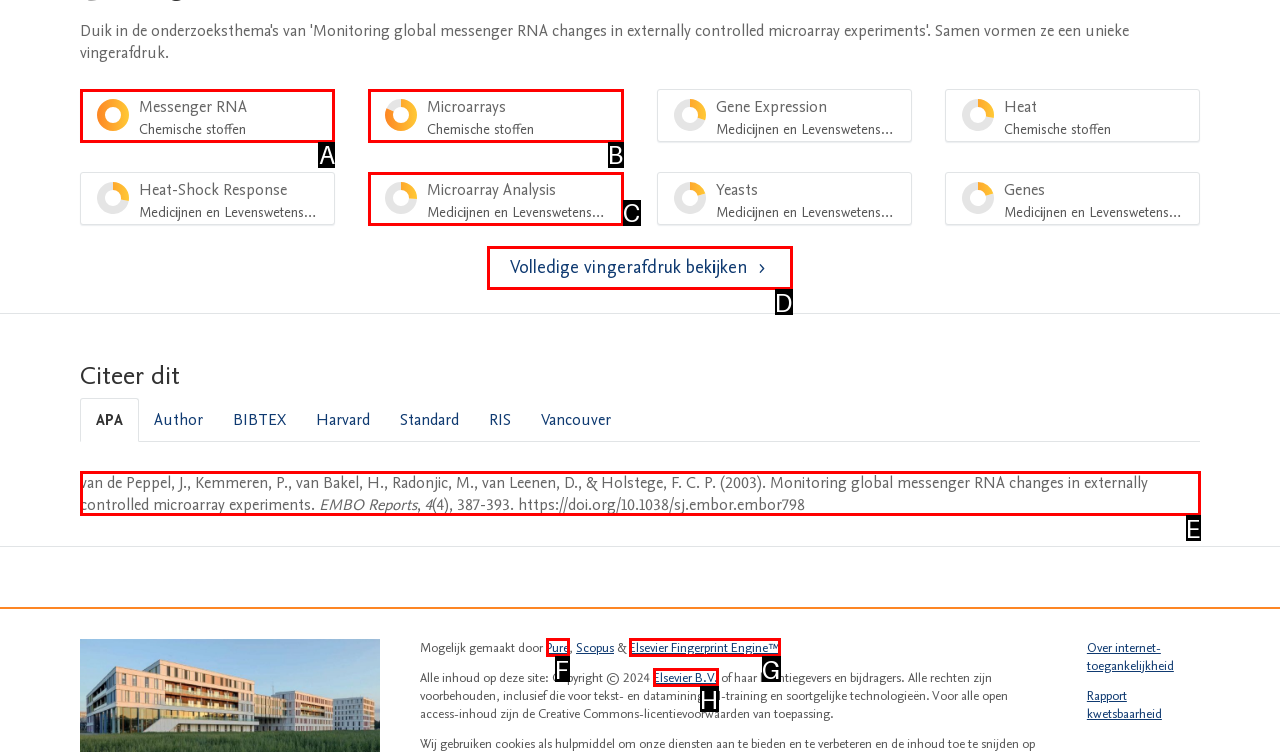Determine which HTML element should be clicked to carry out the following task: Click on the 'Volledige vingerafdruk bekijken' link Respond with the letter of the appropriate option.

D